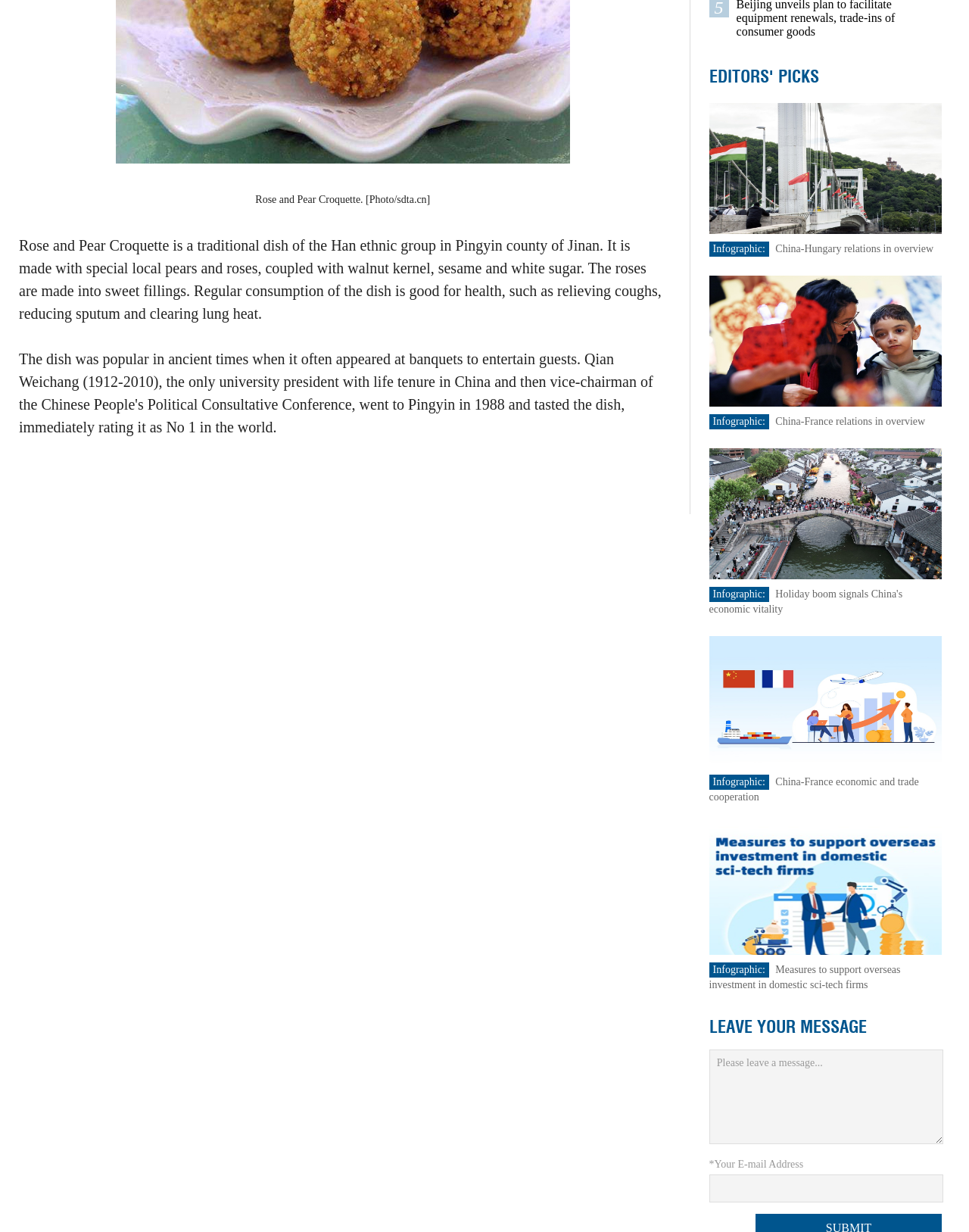Please specify the bounding box coordinates in the format (top-left x, top-left y, bottom-right x, bottom-right y), with all values as floating point numbers between 0 and 1. Identify the bounding box of the UI element described by: Budgets and Reserve Funding

None